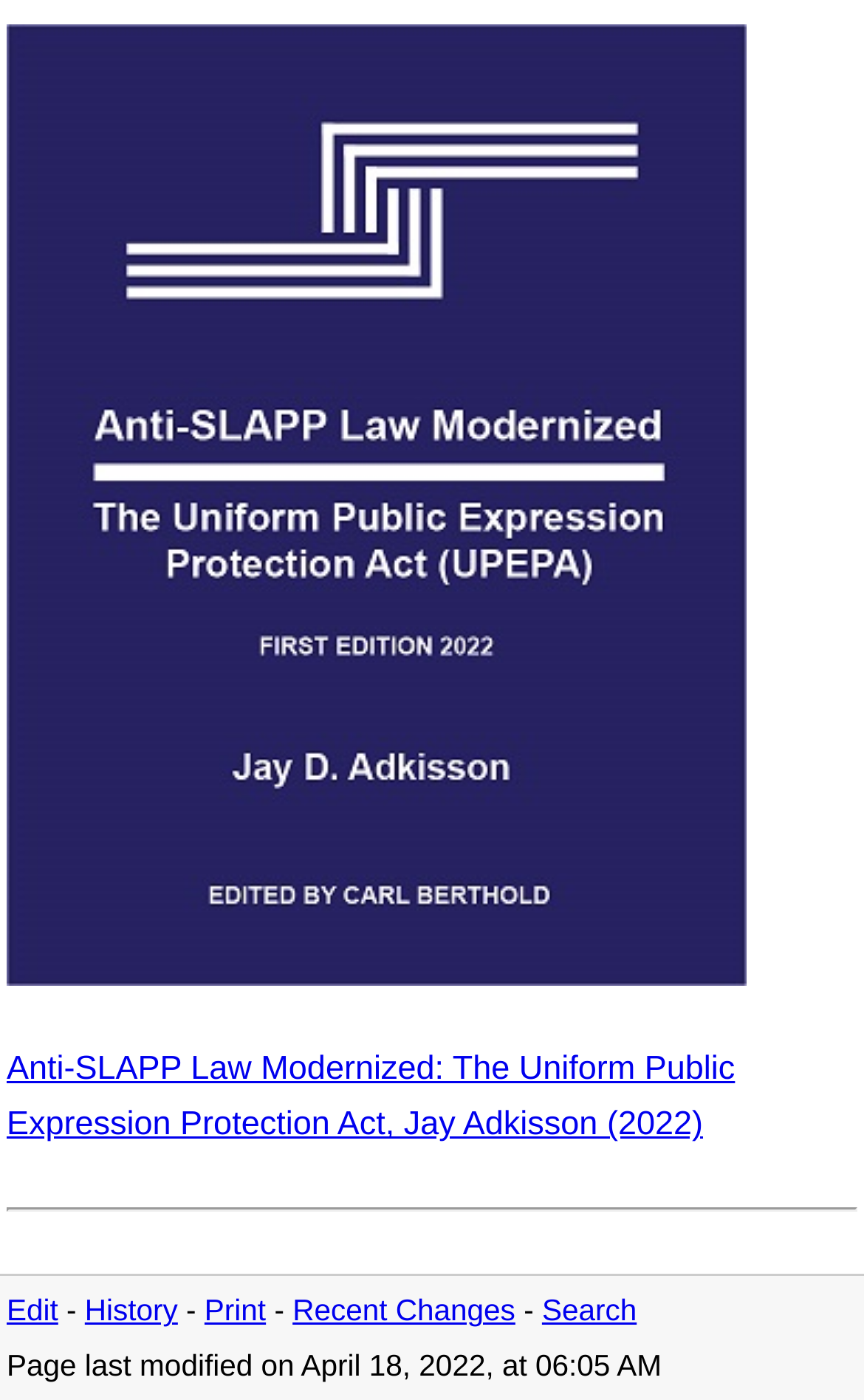How many functional links are at the top-right corner?
Could you answer the question with a detailed and thorough explanation?

The top-right corner of the webpage contains several functional links, including 'Edit', 'History', 'Print', 'Recent Changes', and 'Search'. These links are arranged horizontally and are likely to provide various functionalities for users to interact with the webpage.